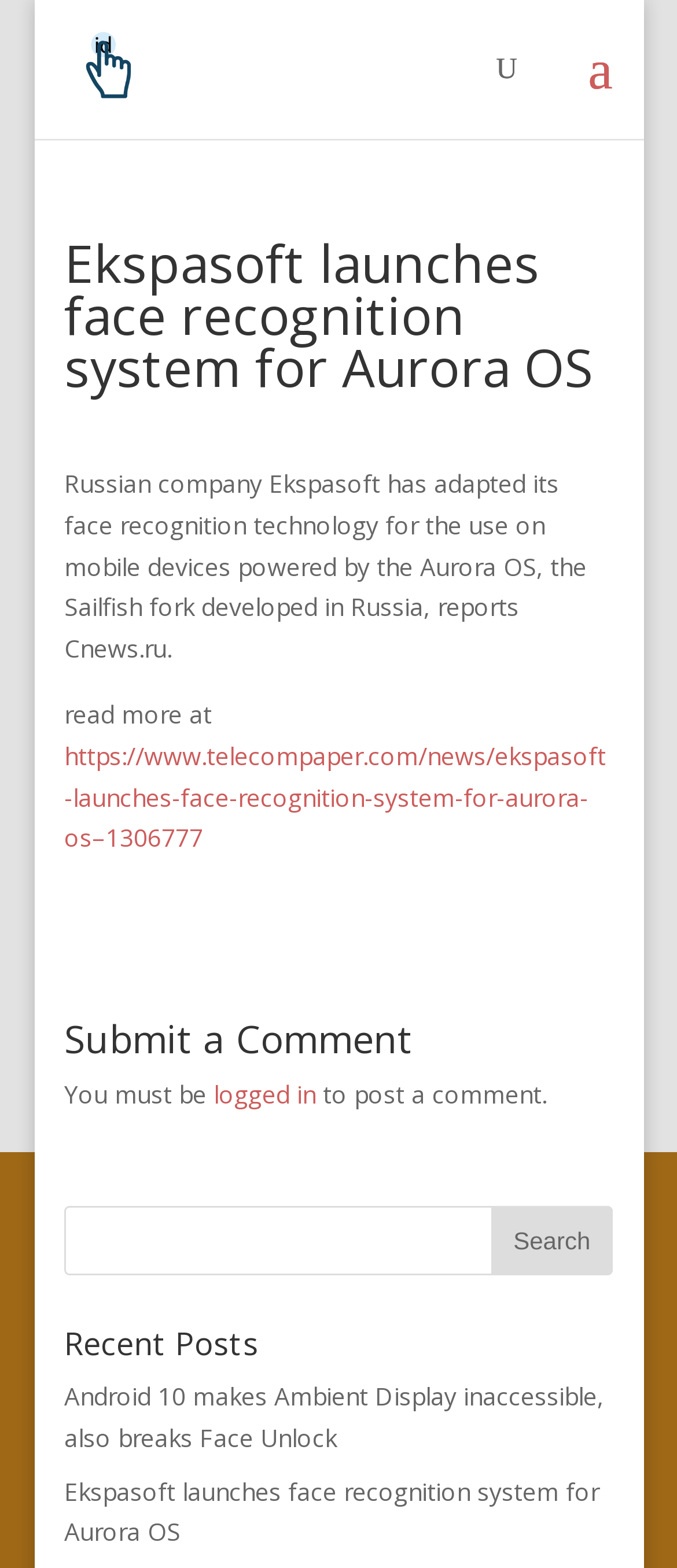Using a single word or phrase, answer the following question: 
What is the purpose of the 'Submit a Comment' section?

To post a comment